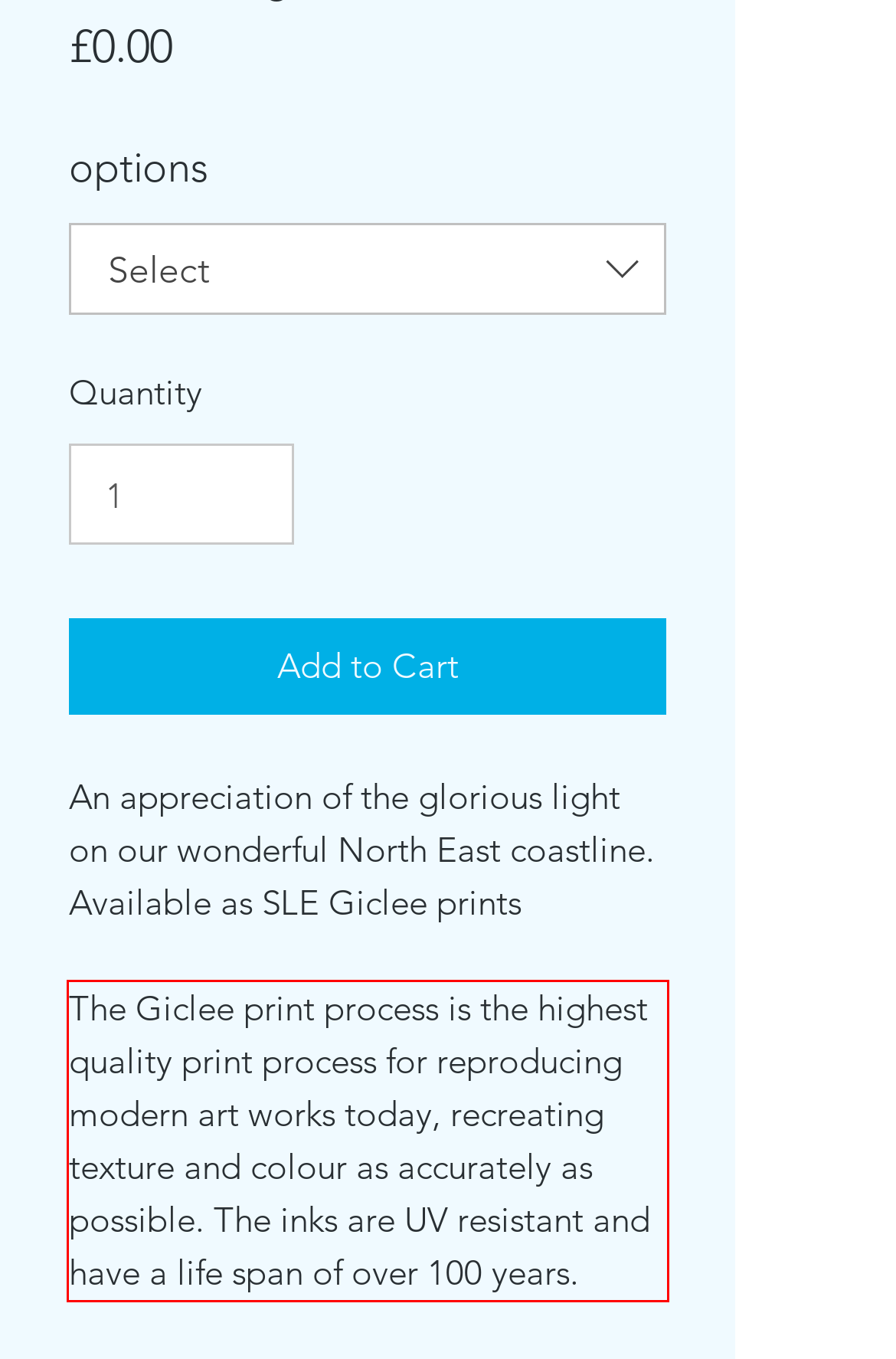Analyze the screenshot of the webpage and extract the text from the UI element that is inside the red bounding box.

The Giclee print process is the highest quality print process for reproducing modern art works today, recreating texture and colour as accurately as possible. The inks are UV resistant and have a life span of over 100 years.